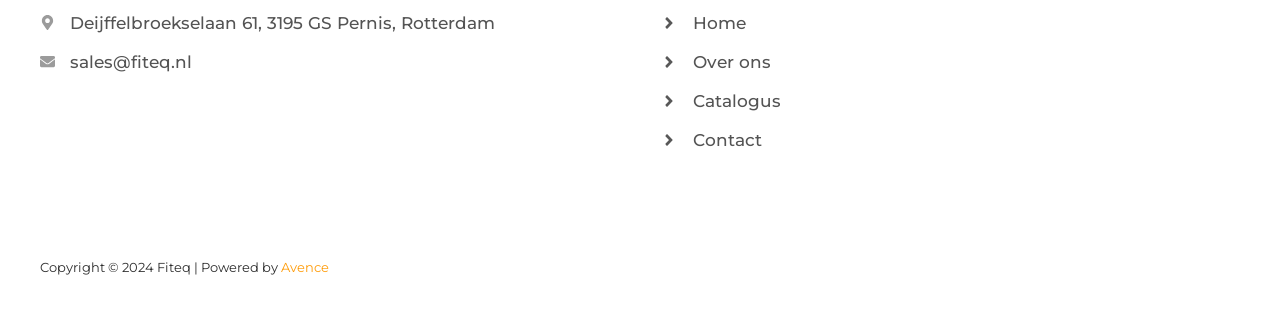What is the address of Fiteq?
Offer a detailed and full explanation in response to the question.

I found the address by looking at the StaticText element with the ID 268, which contains the address information.